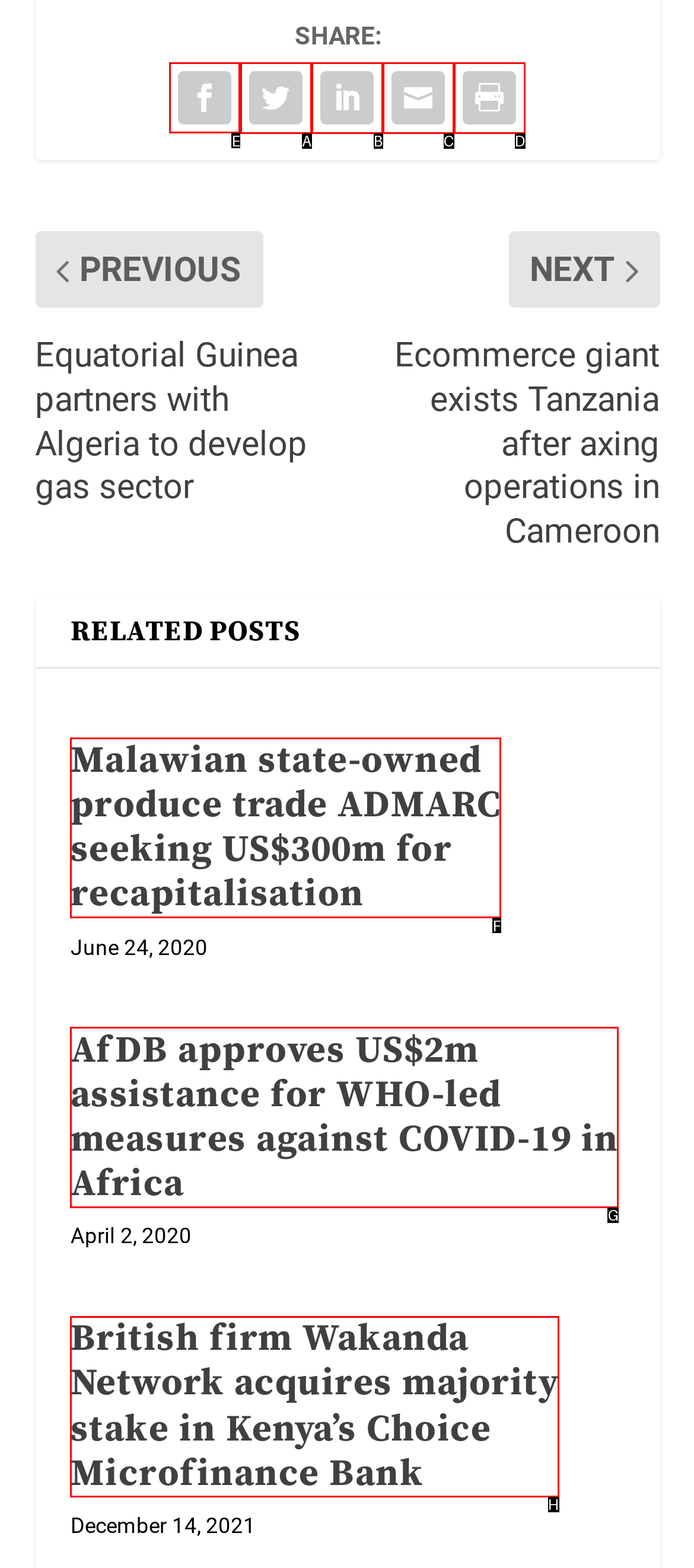Point out the UI element to be clicked for this instruction: Click the share button. Provide the answer as the letter of the chosen element.

E